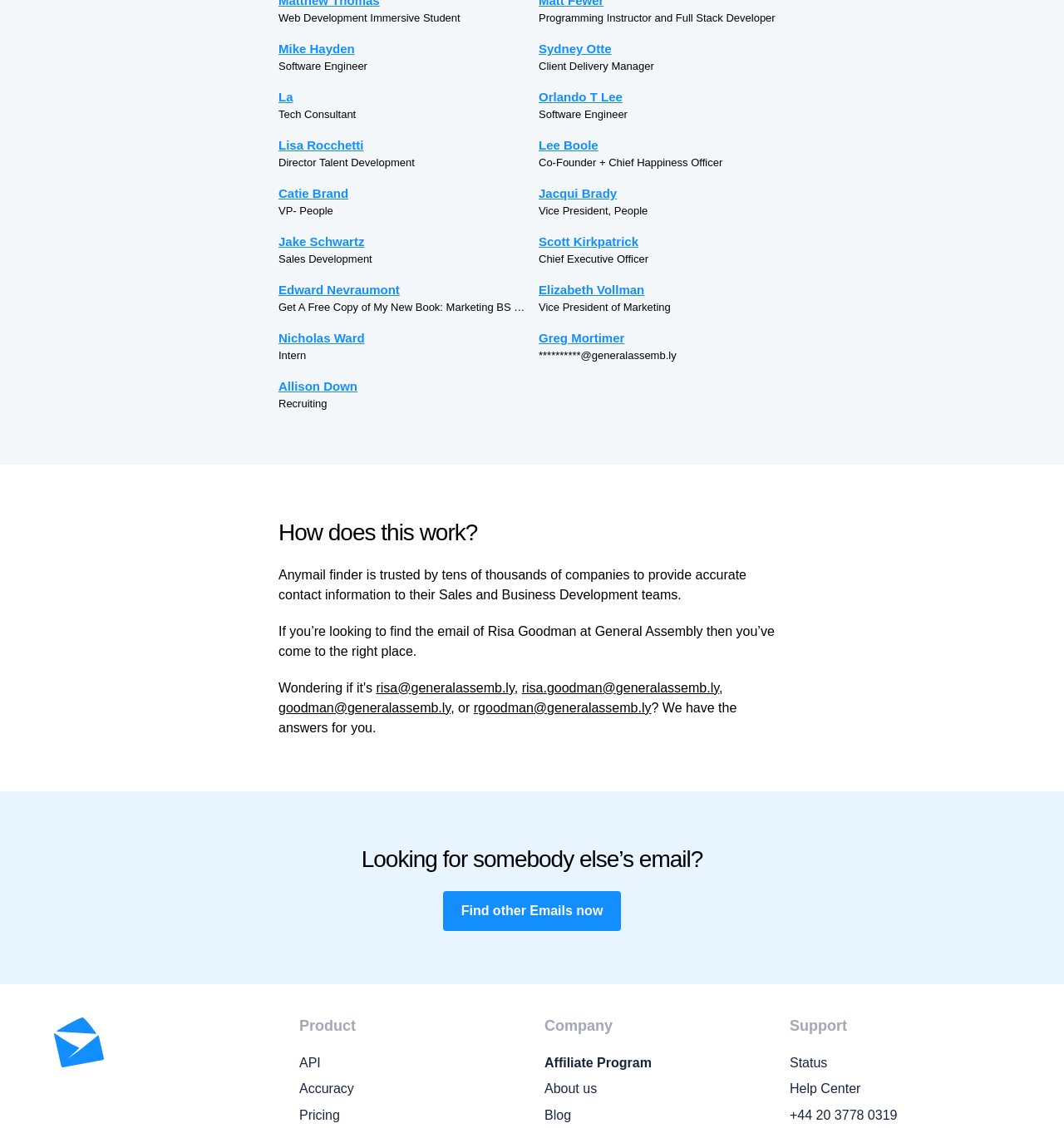Locate and provide the bounding box coordinates for the HTML element that matches this description: "aria-label="Open search"".

None